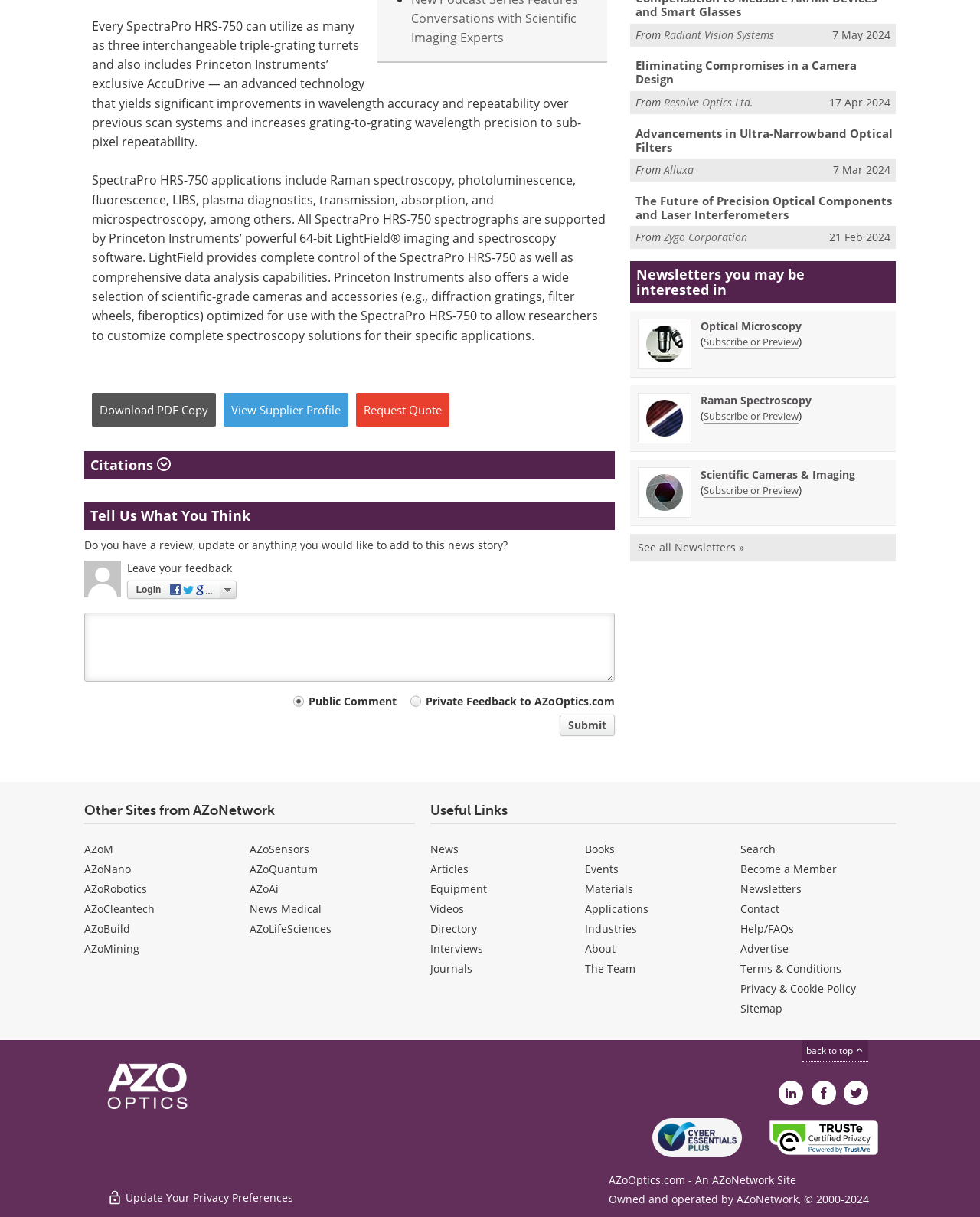Show the bounding box coordinates of the region that should be clicked to follow the instruction: "Login."

[0.13, 0.477, 0.241, 0.492]